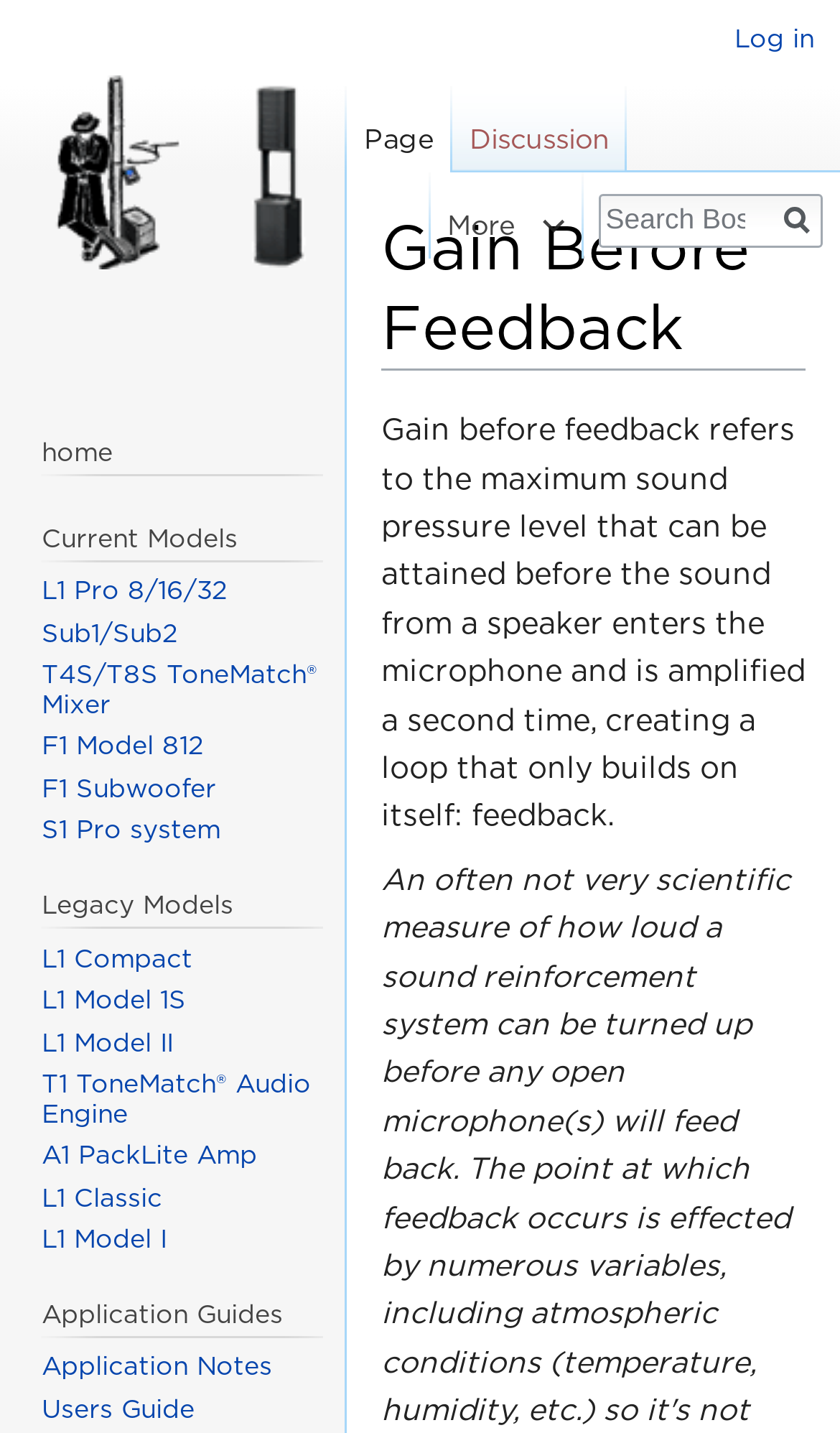How many links are there in the Current Models section?
Look at the image and respond with a one-word or short phrase answer.

6